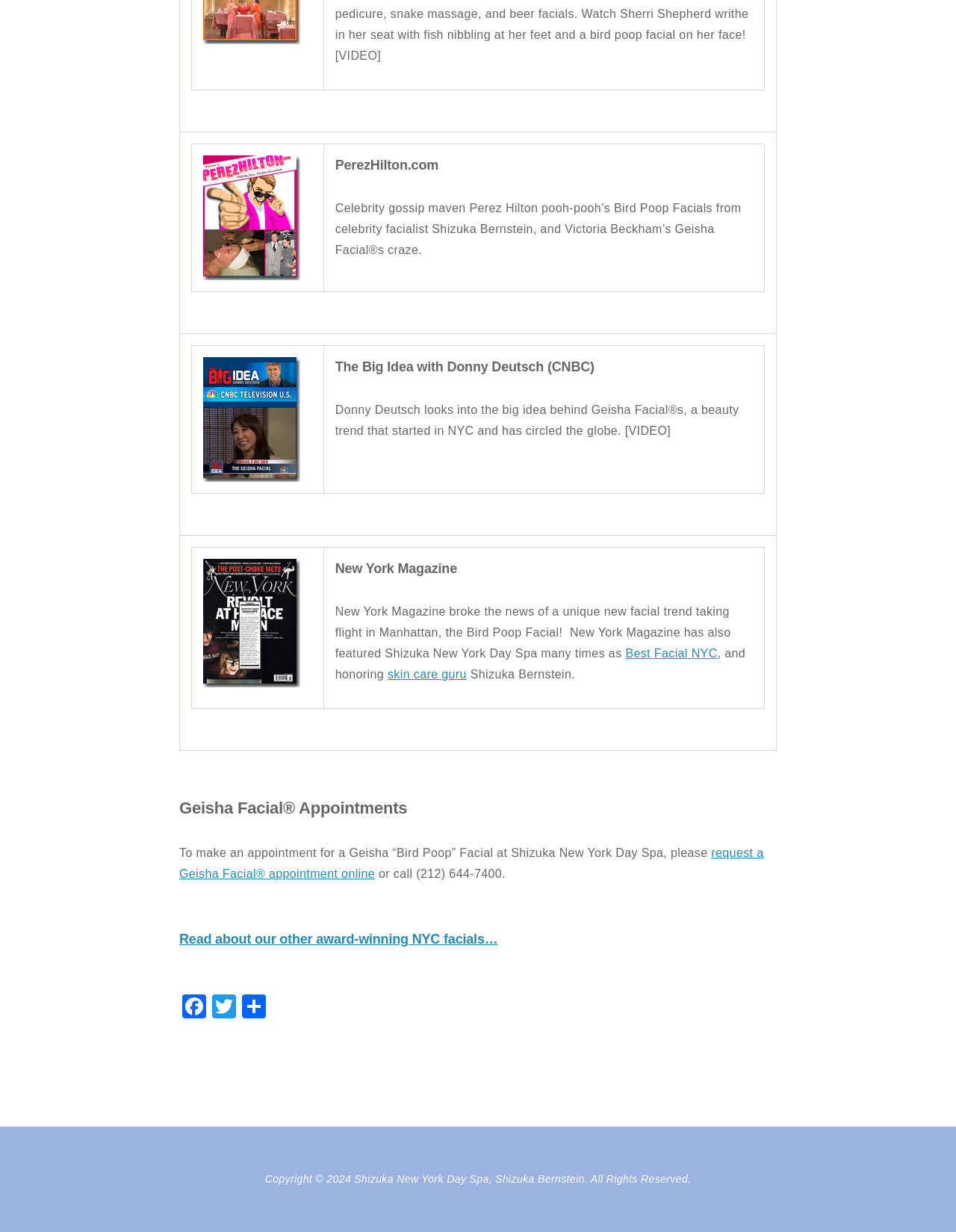What is the name of the TV show that featured Geisha Facial®s?
Based on the screenshot, answer the question with a single word or phrase.

The Big Idea with Donny Deutsch